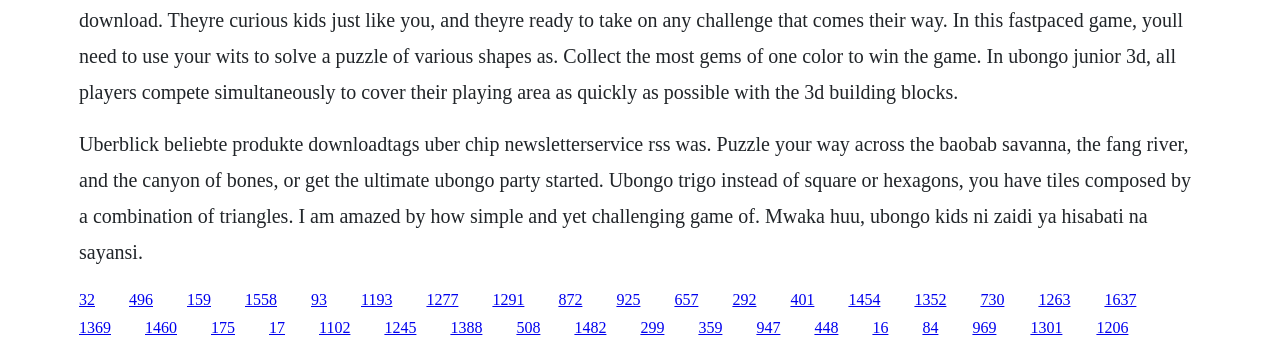What is the name of the savanna mentioned in the webpage?
Refer to the screenshot and deliver a thorough answer to the question presented.

The StaticText element mentions 'the baobab savanna' as one of the locations in the Ubongo game, indicating that the name of the savanna is Baobab savanna.